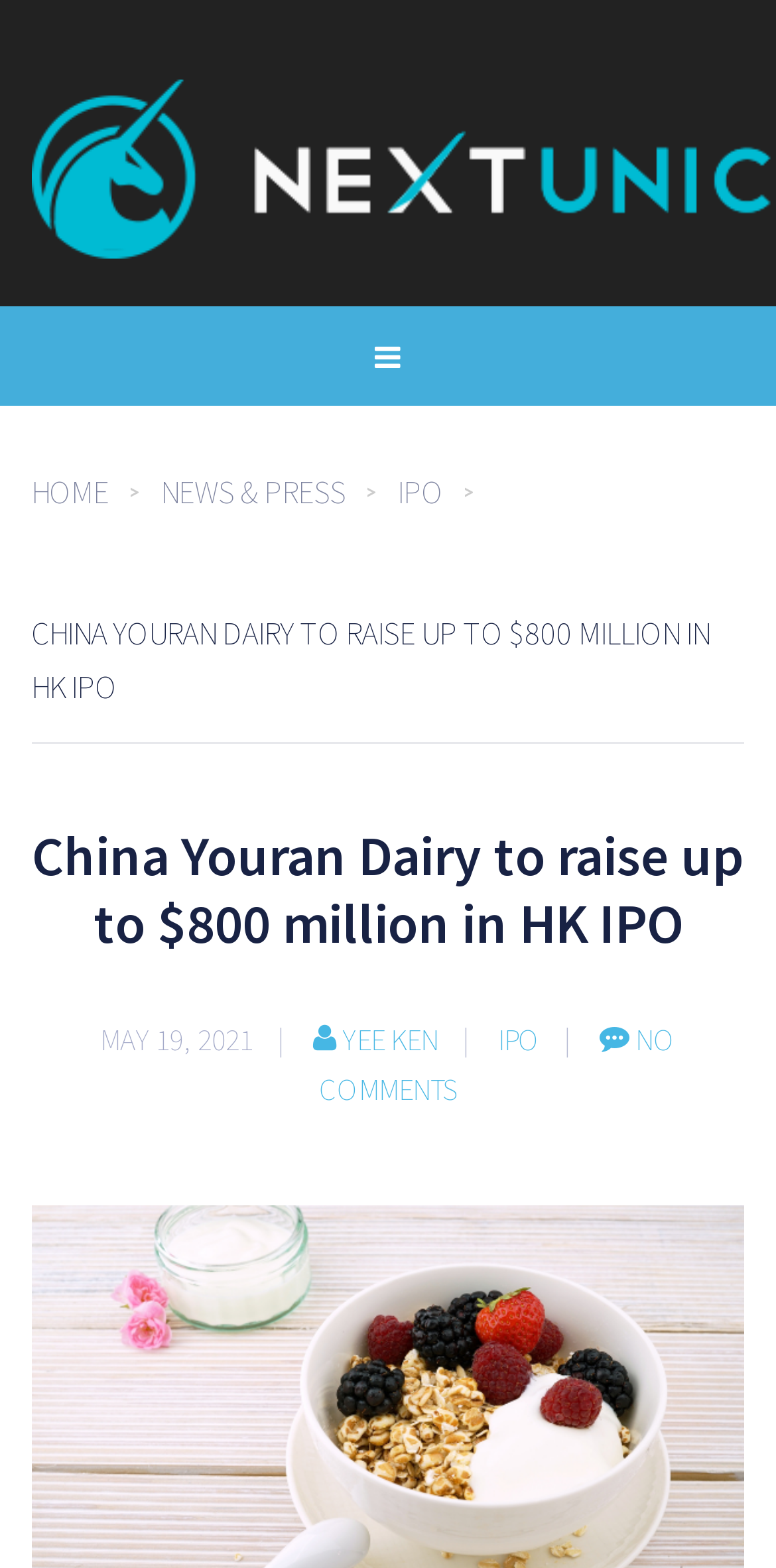Could you please study the image and provide a detailed answer to the question:
What category is the article under?

The article is under the category of IPO, which can be found in the link 'IPO'.